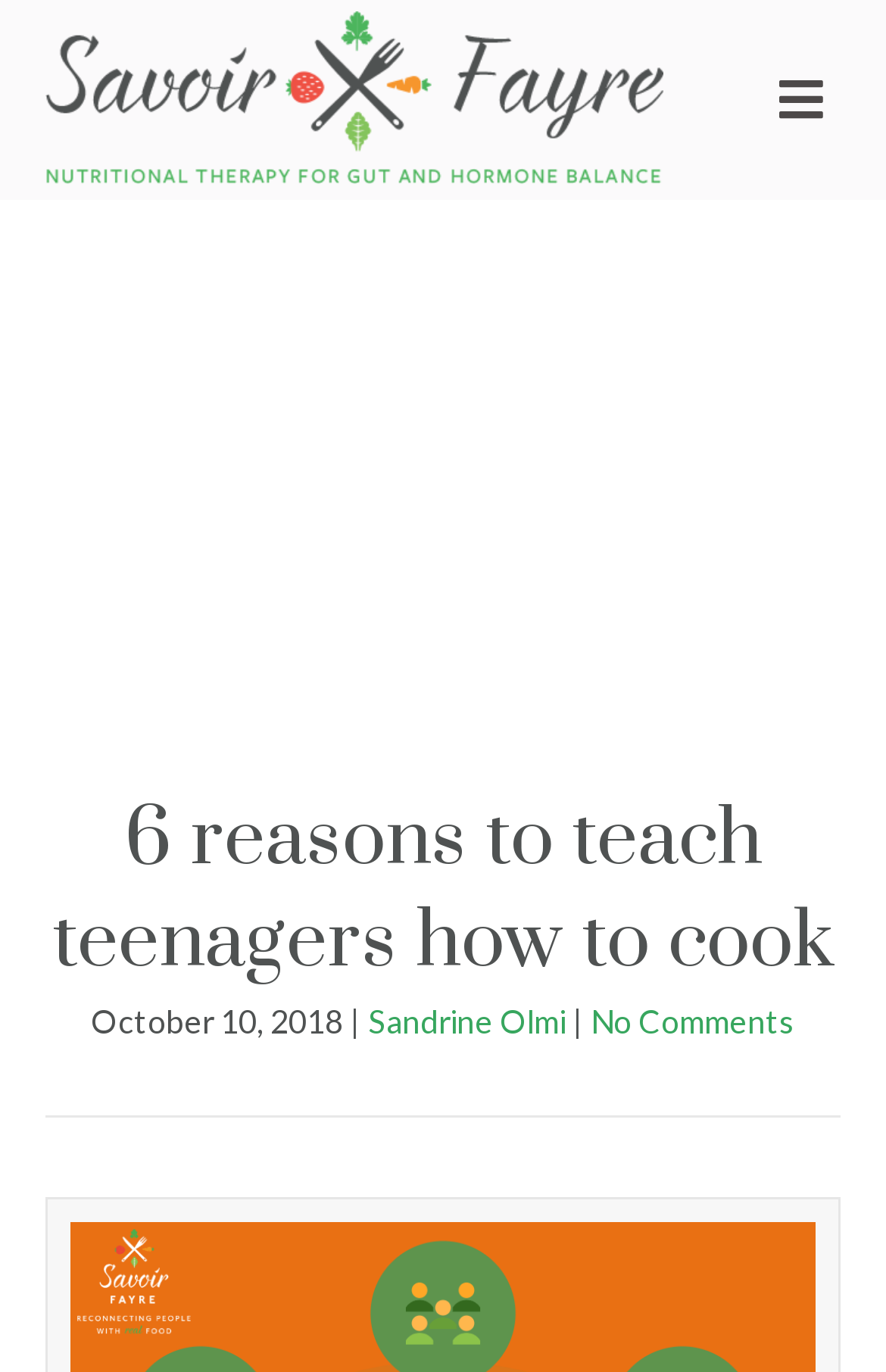What is the purpose of the button at the top right?
Based on the screenshot, give a detailed explanation to answer the question.

I determined the purpose of the button by looking at its text content, which is 'MENU', indicating that it is likely a navigation menu button.